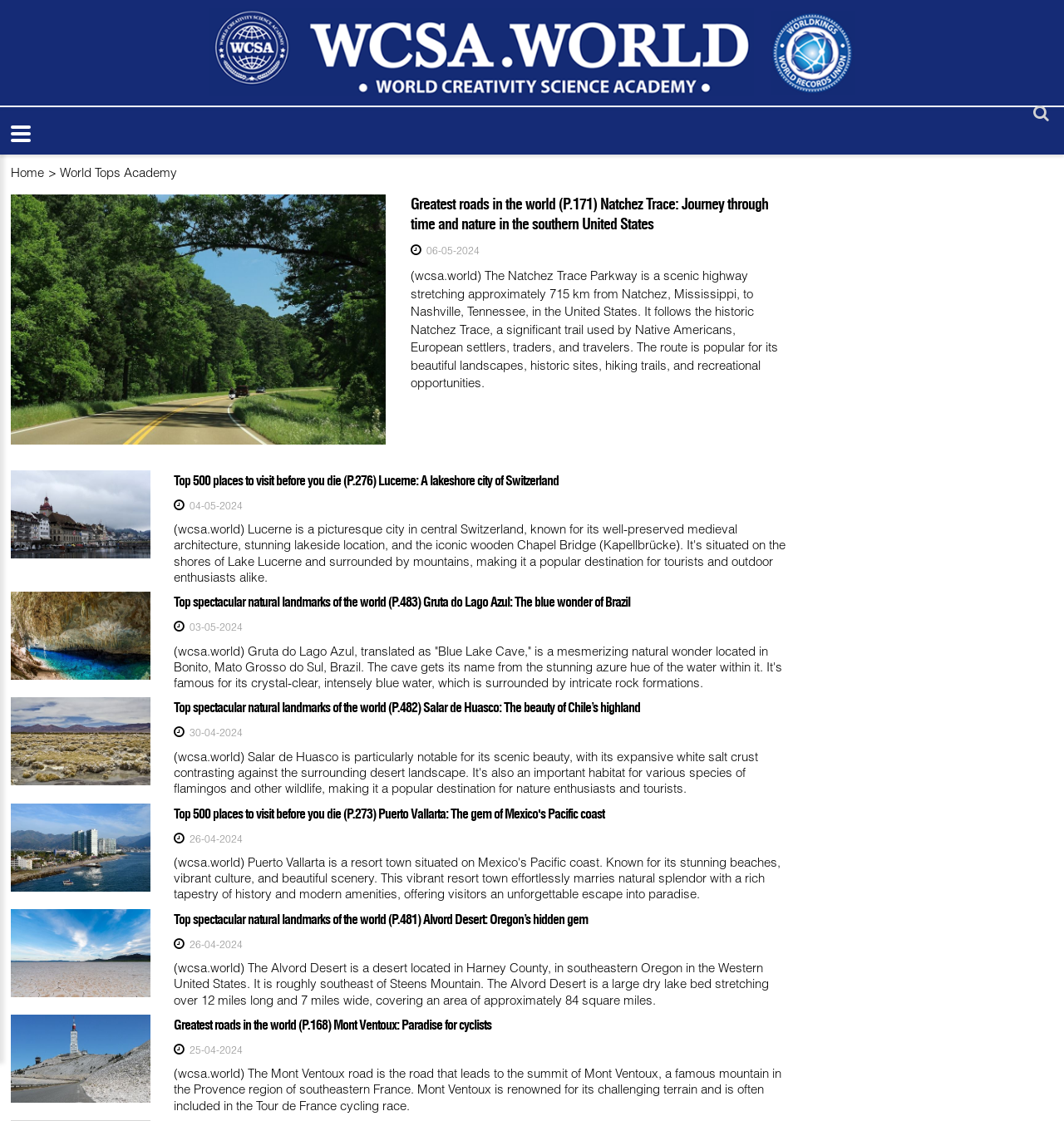Locate the bounding box coordinates of the clickable part needed for the task: "View the Natchez Trace image".

[0.01, 0.277, 0.363, 0.29]